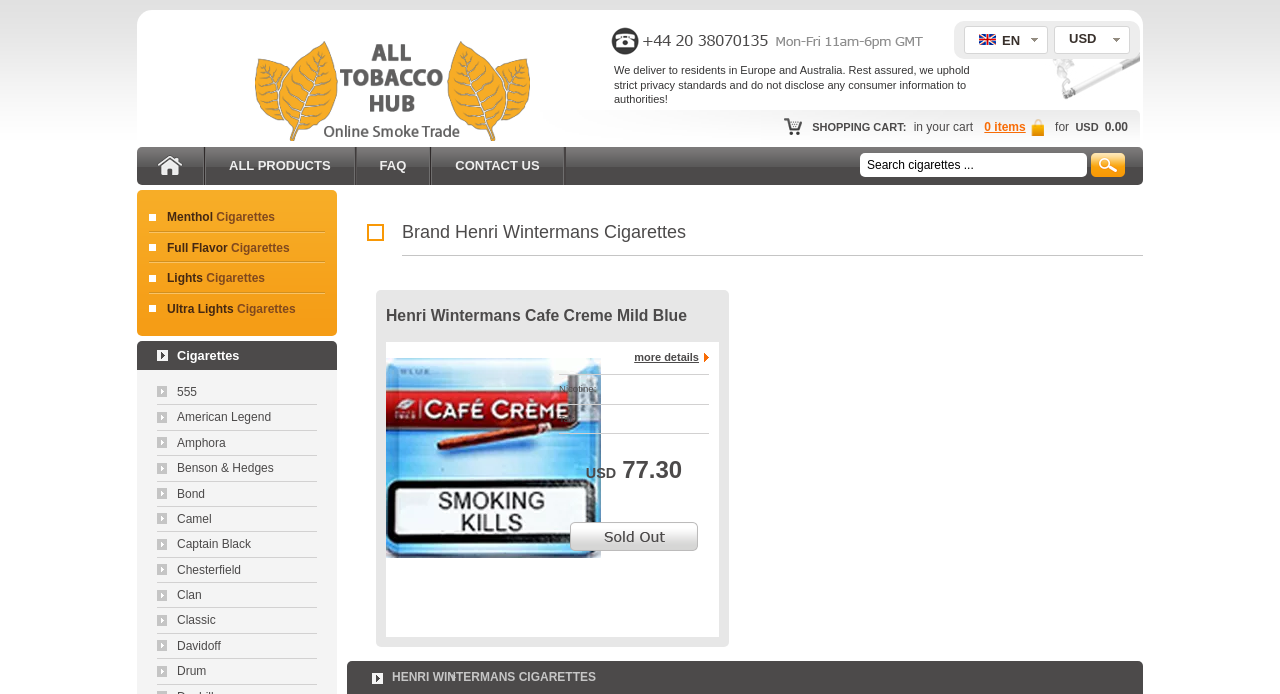What is the currency used on the website?
Please use the image to provide an in-depth answer to the question.

The currency used on the website is USD, as indicated by the combobox with the label 'USD' and the prices listed in USD, such as 'USD 77.30'.